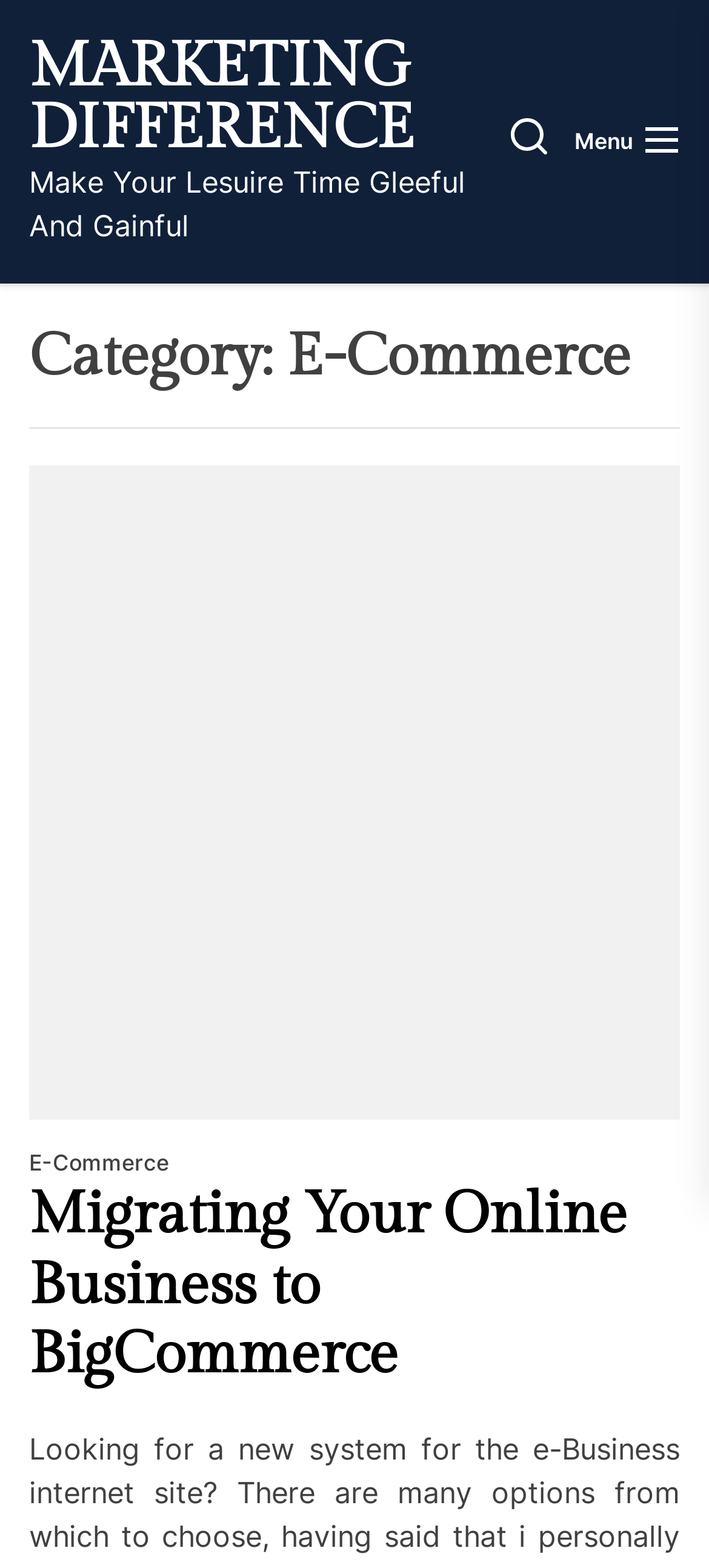Answer the following query with a single word or phrase:
How many links are there in the header section?

2